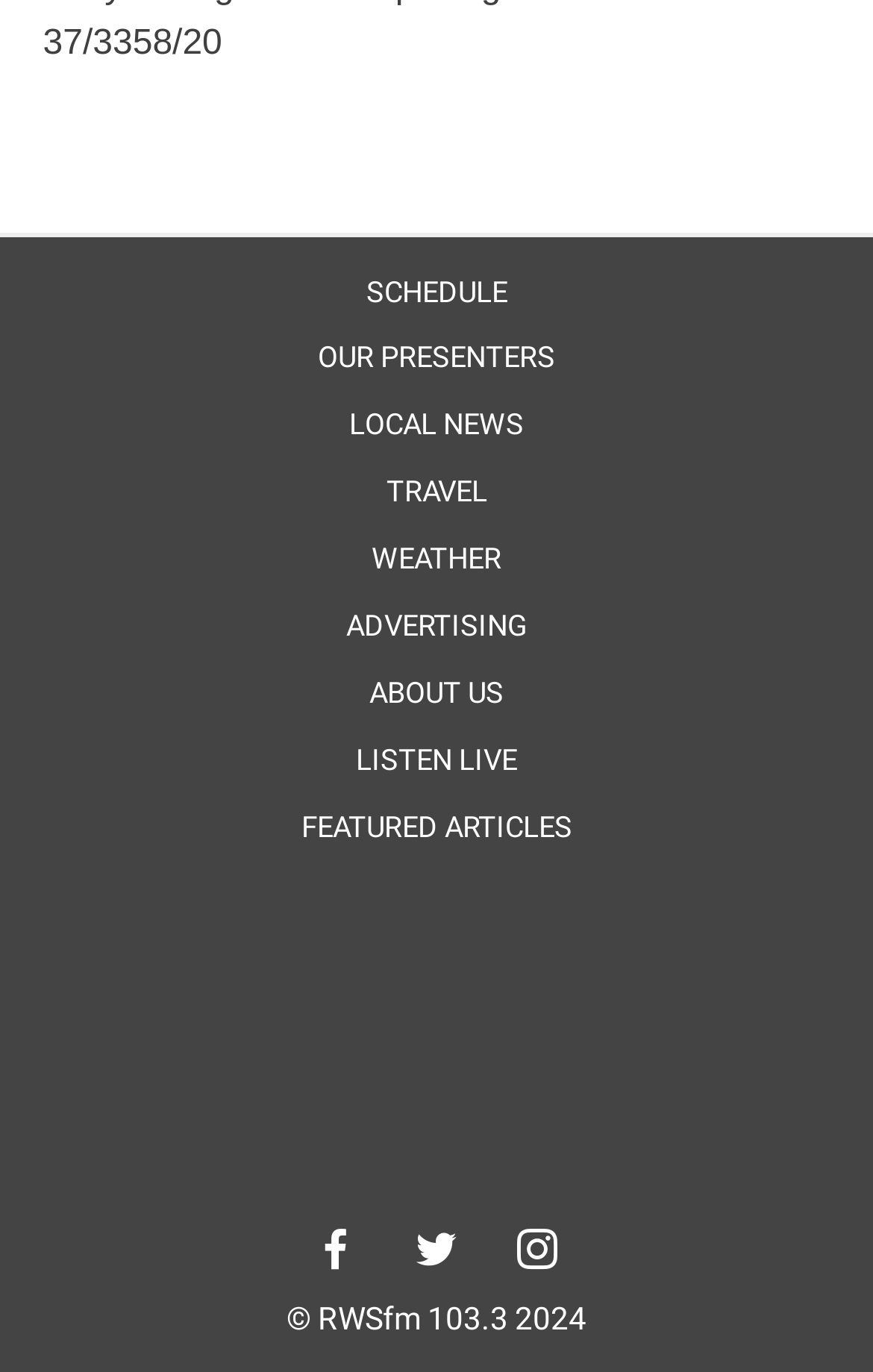Pinpoint the bounding box coordinates of the element to be clicked to execute the instruction: "view latest news".

None